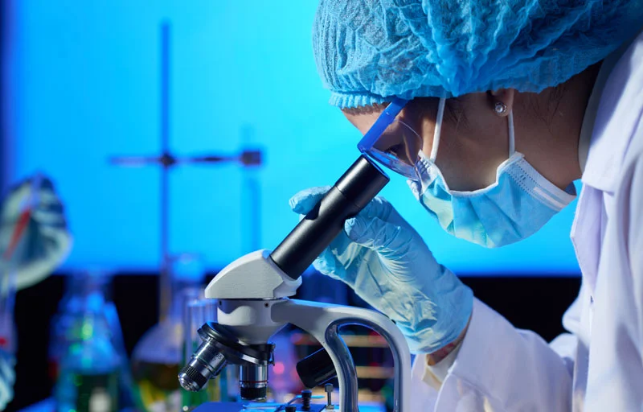Can you look at the image and give a comprehensive answer to the question:
What is the purpose of the glassware in the laboratory?

The glassware surrounding the researcher likely contains colorful liquids, indicating ongoing experiments or research activities, which are essential for advancing agricultural science, particularly in areas like genomics and crop breeding.